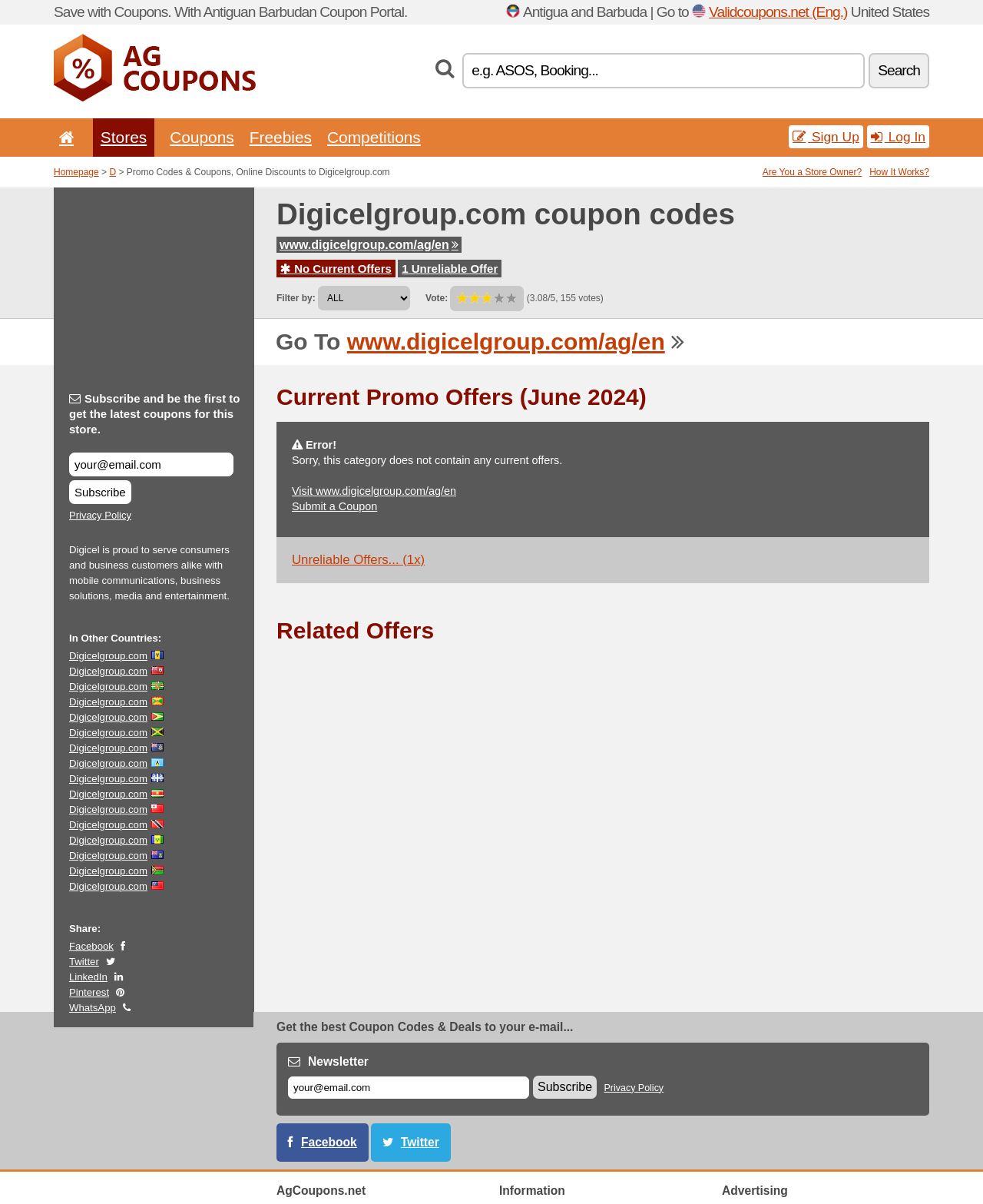Based on the image, please respond to the question with as much detail as possible:
What is the name of the store?

I found a heading element with the text 'Digicelgroup.com coupon codes' and several link elements with the text 'Digicelgroup.com', which suggests that the name of the store is Digicelgroup.com.